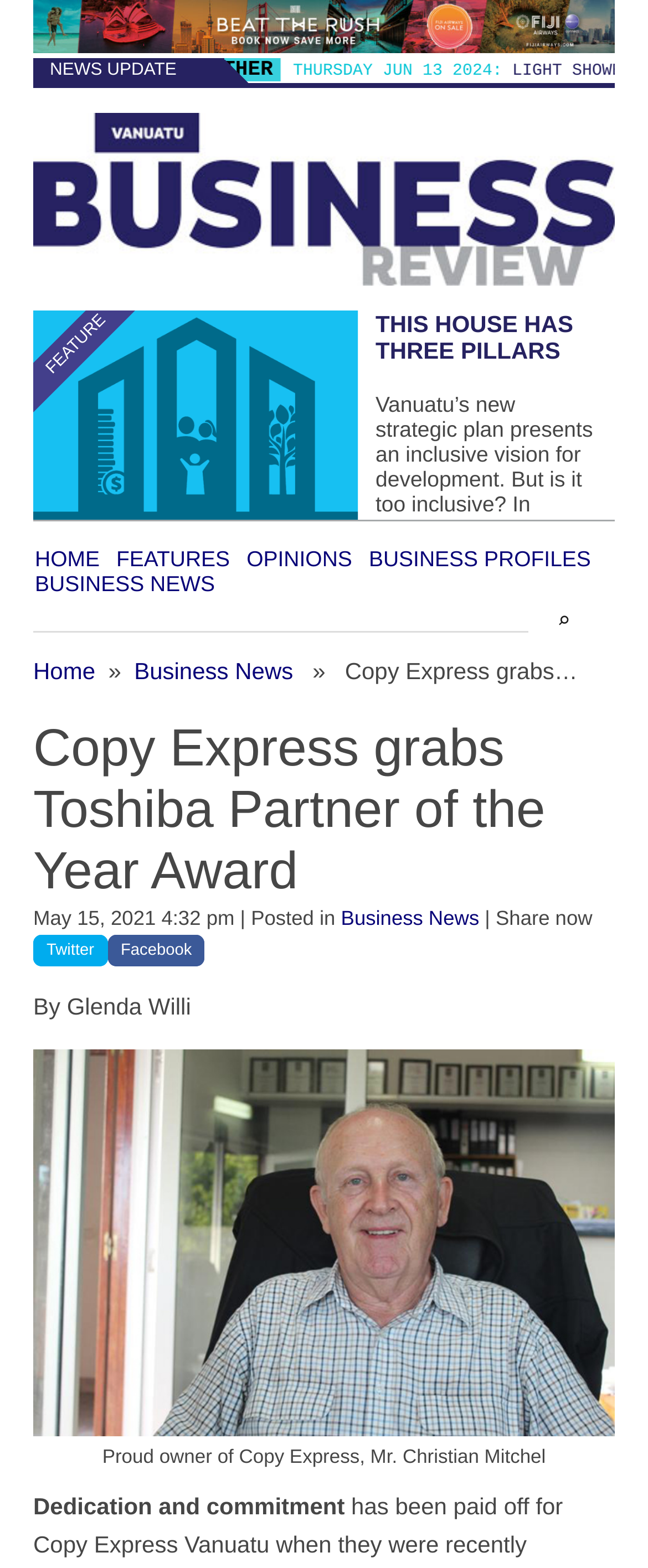Find the bounding box coordinates of the element's region that should be clicked in order to follow the given instruction: "Read the Copy Express grabs Toshiba Partner of the Year Award article". The coordinates should consist of four float numbers between 0 and 1, i.e., [left, top, right, bottom].

[0.051, 0.457, 0.949, 0.575]